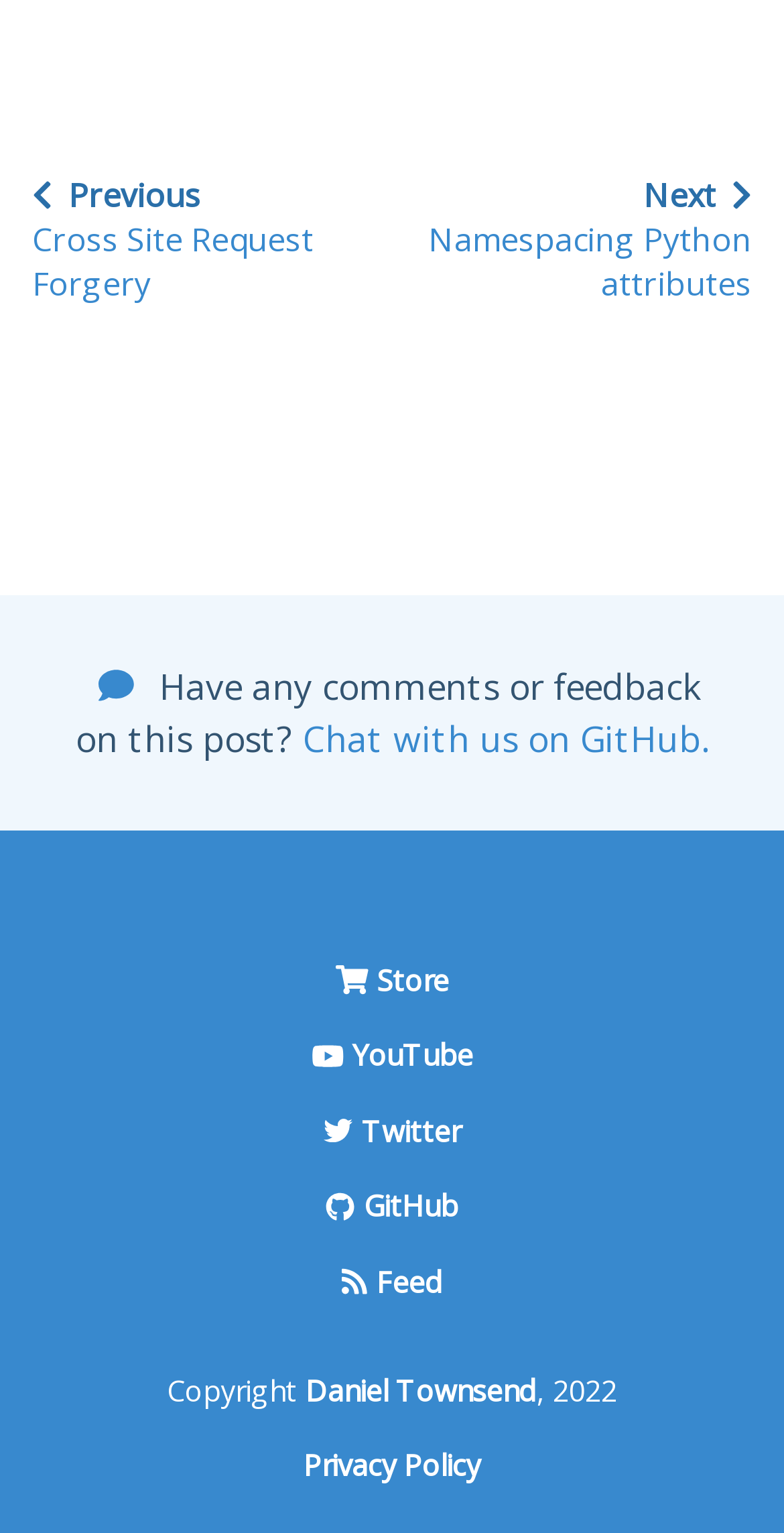Given the content of the image, can you provide a detailed answer to the question?
What is the feedback request about?

I found the feedback request by looking at the text that says 'Have any comments or feedback on this post?'. The request is asking for feedback on the current post.